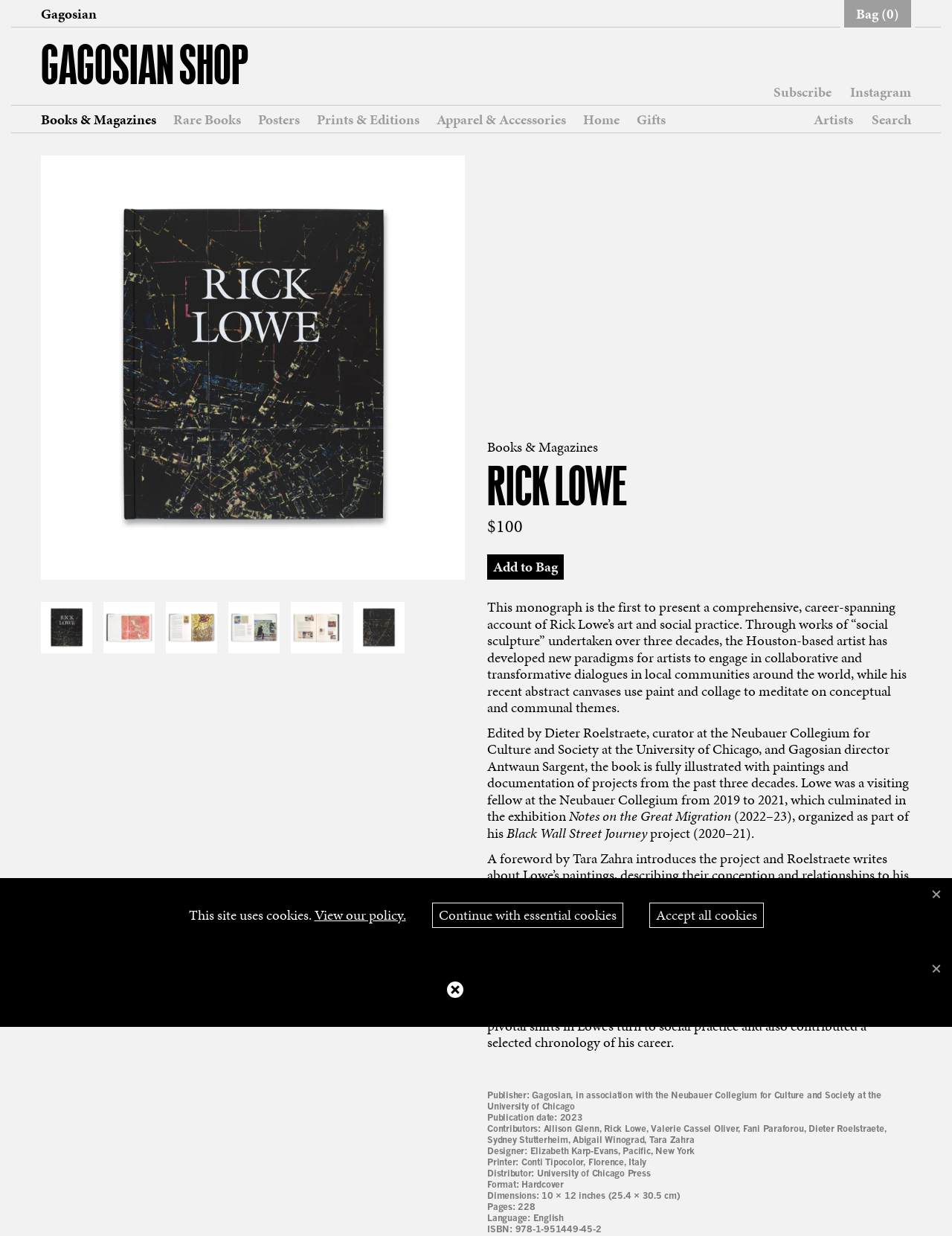How much does the monograph cost?
Please give a detailed and elaborate explanation in response to the question.

I found the answer by looking at the 'Regular price' section, which shows the price of the monograph as $100.